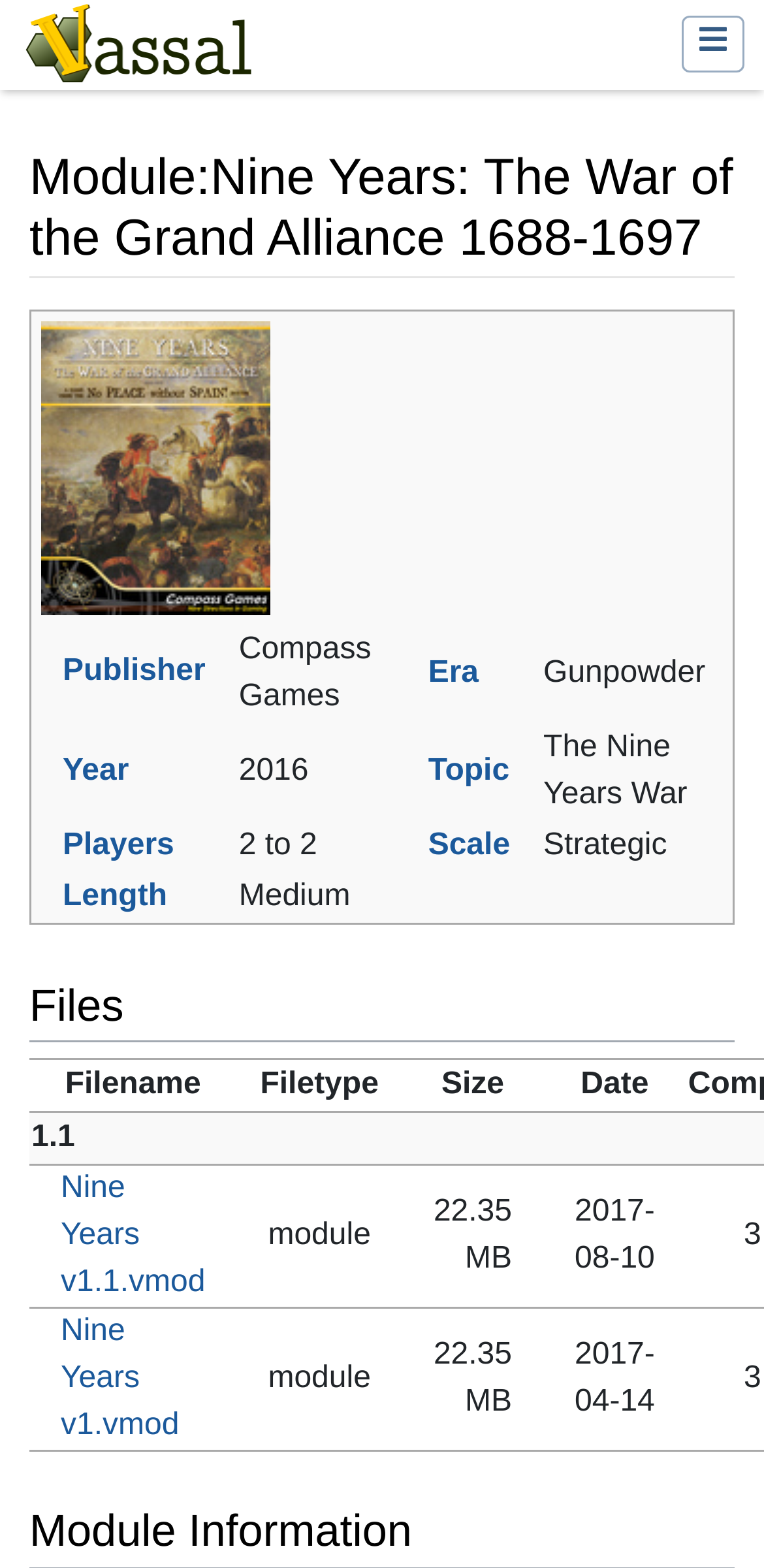Identify and provide the bounding box for the element described by: "Publisher".

[0.082, 0.418, 0.269, 0.439]